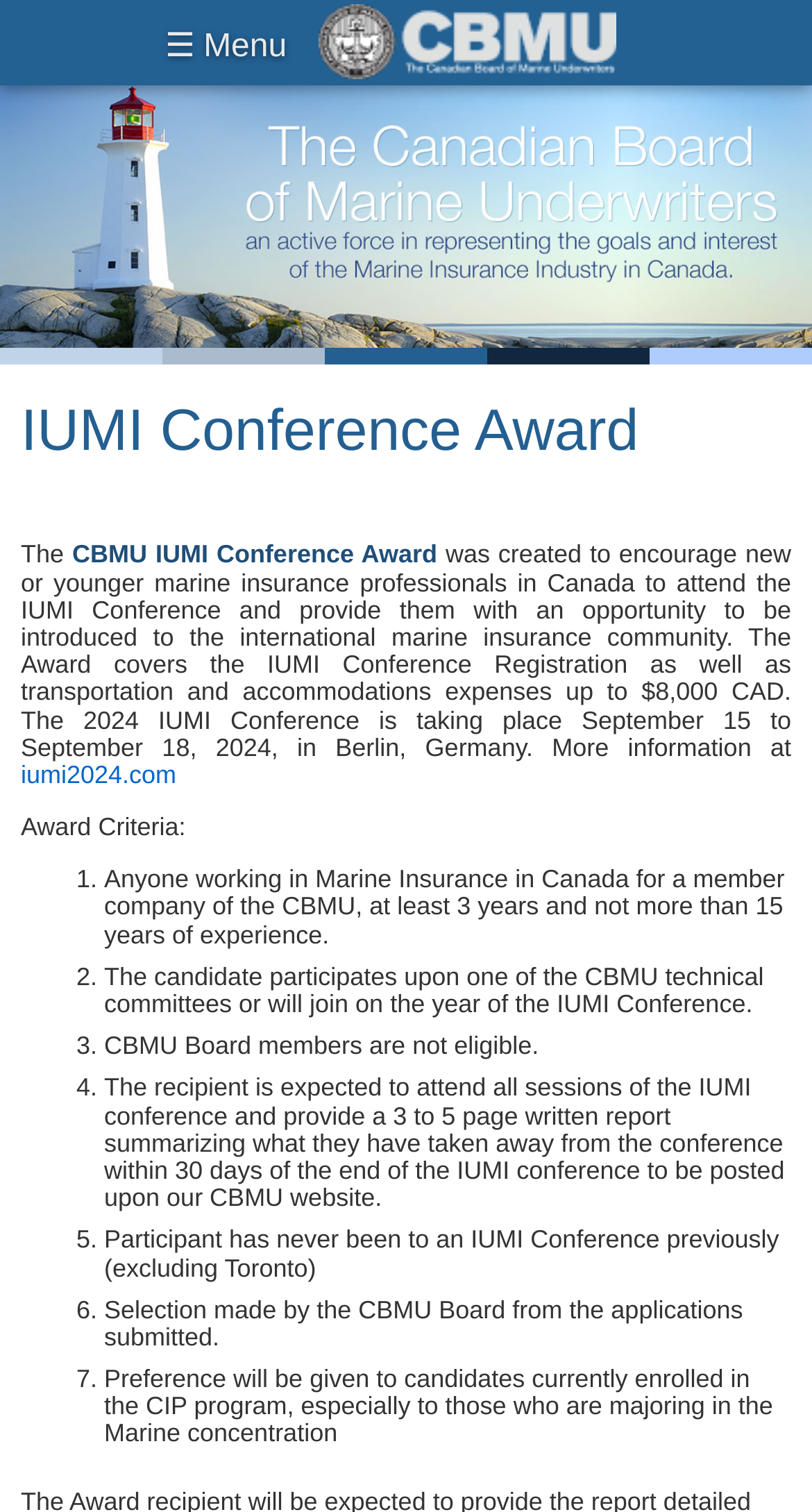How much does the Award cover for transportation and accommodations expenses?
Please provide a single word or phrase as your answer based on the image.

$8,000 CAD